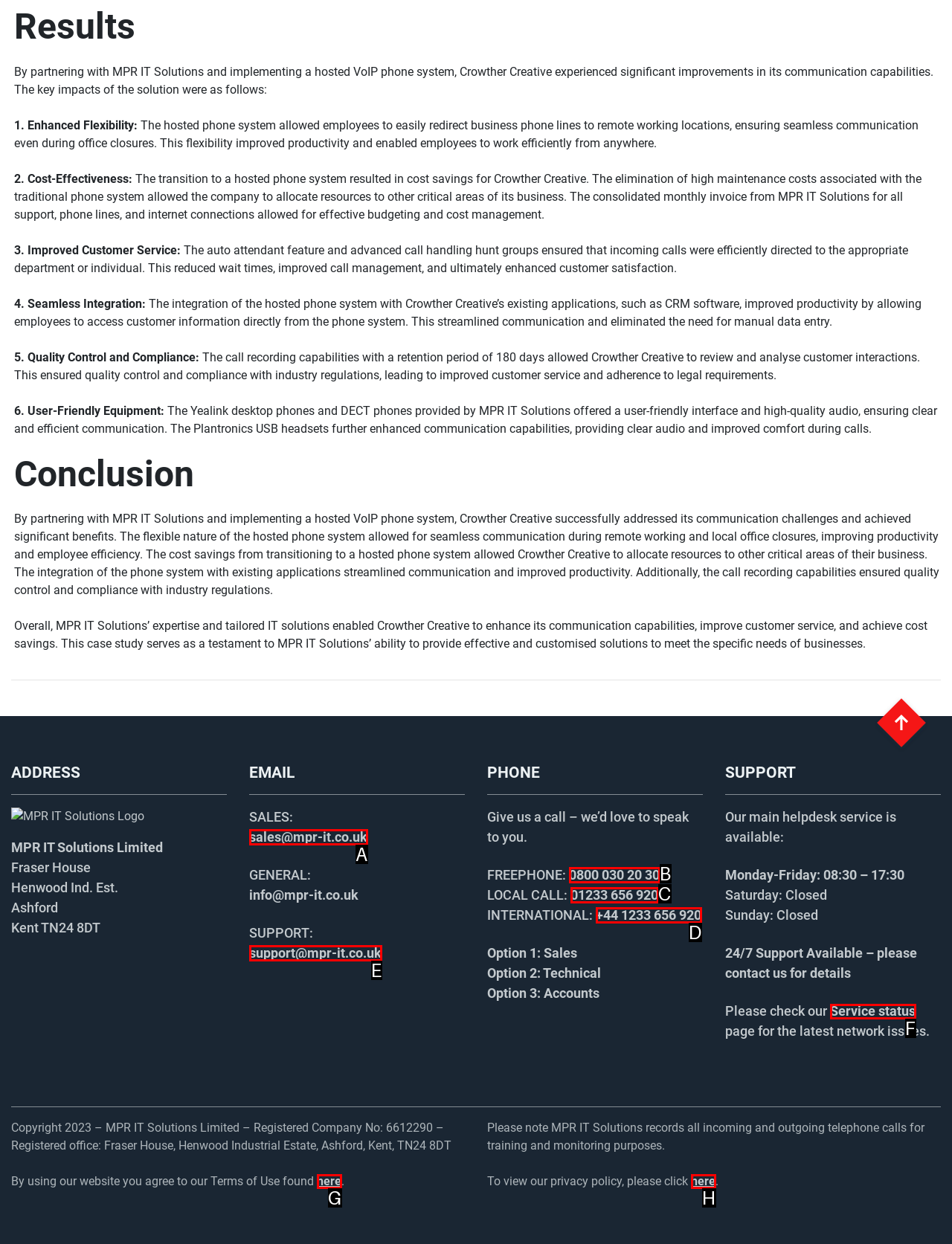Choose the UI element to click on to achieve this task: View the service status. Reply with the letter representing the selected element.

F